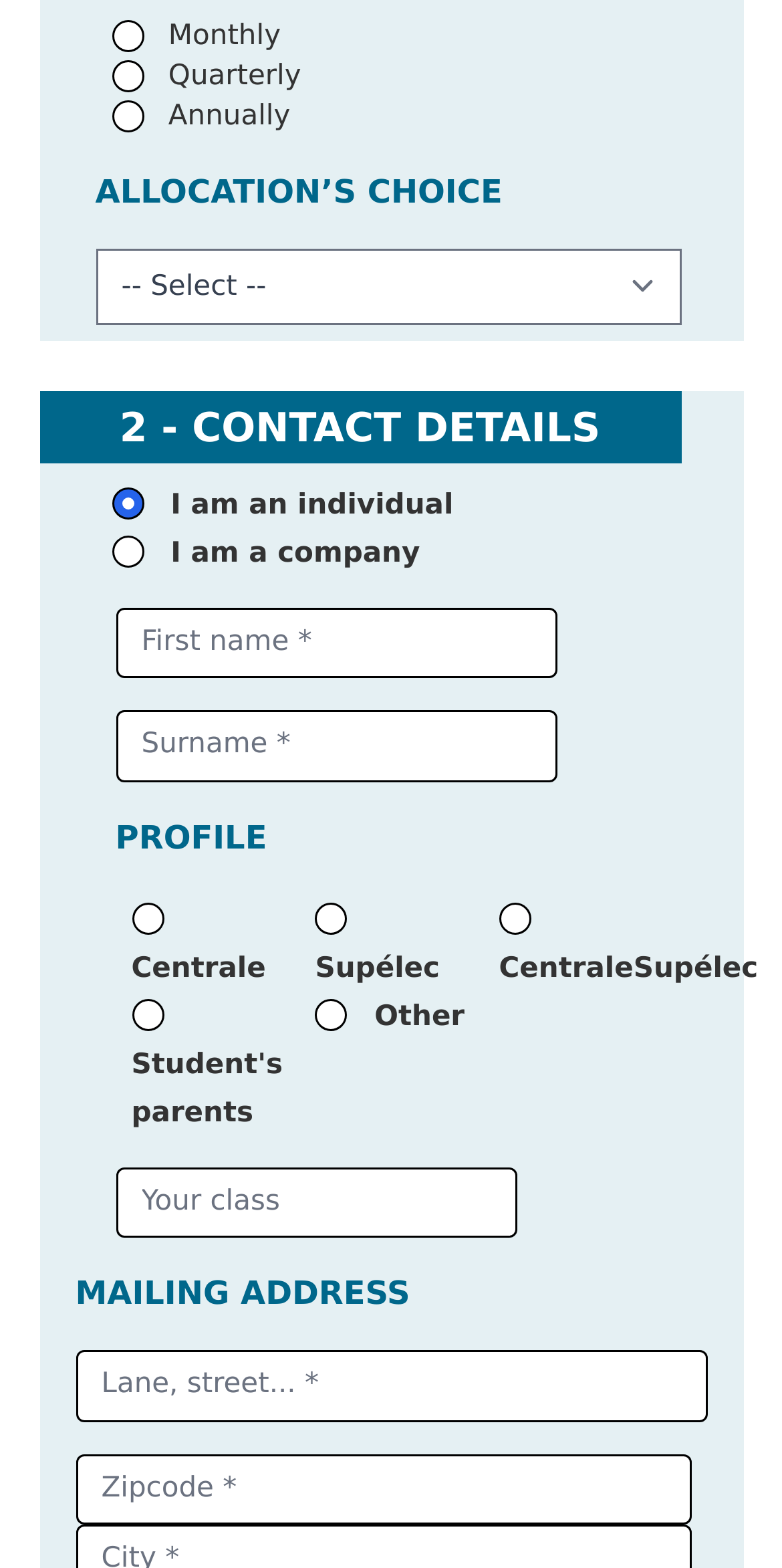What is the default contact type?
Respond to the question with a well-detailed and thorough answer.

The default contact type is 'I am an individual' as it is the only radio button checked by default in the 'CONTACT DETAILS' section.